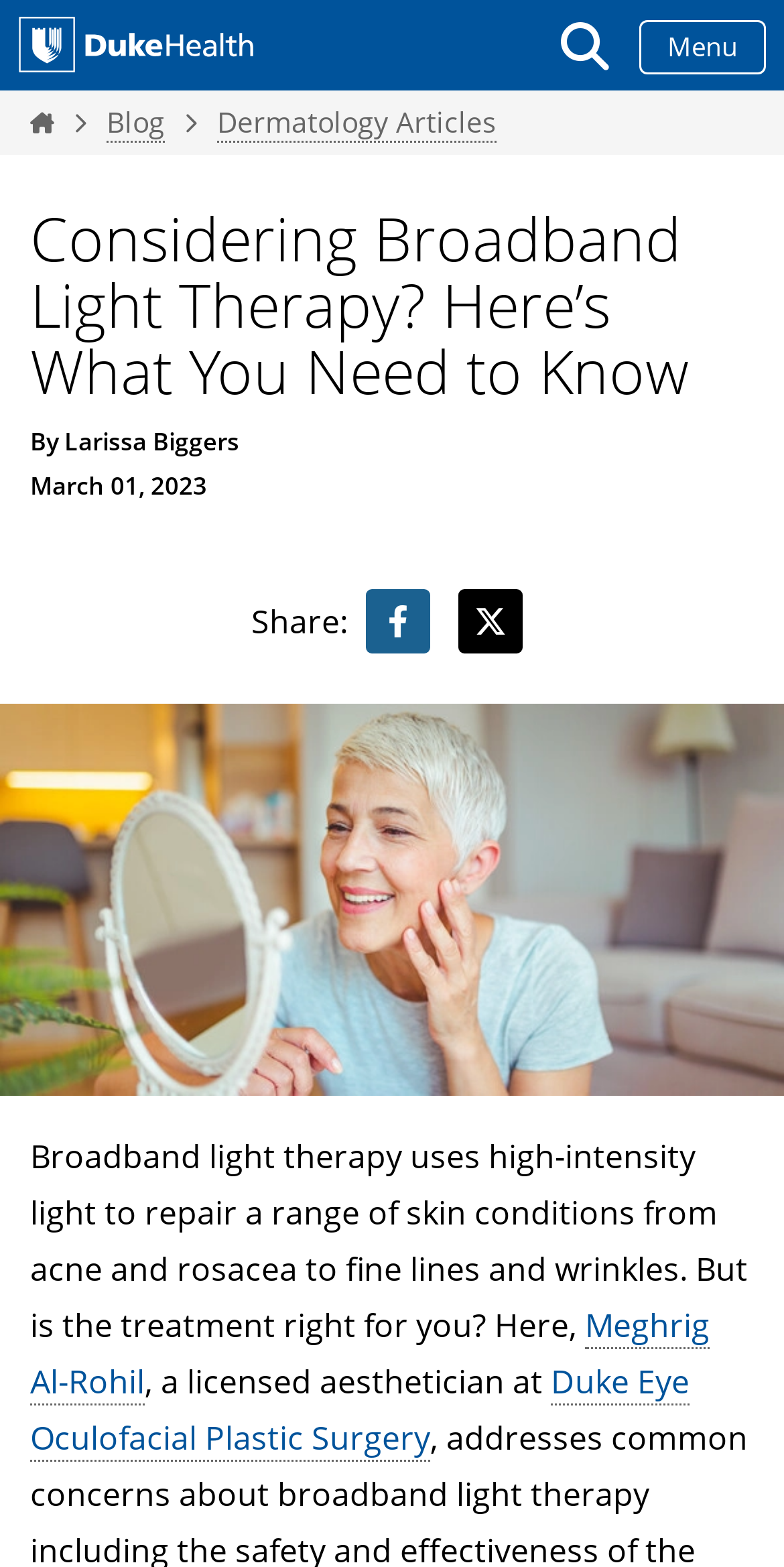Highlight the bounding box coordinates of the region I should click on to meet the following instruction: "Read Dermatology Articles".

[0.277, 0.065, 0.633, 0.091]